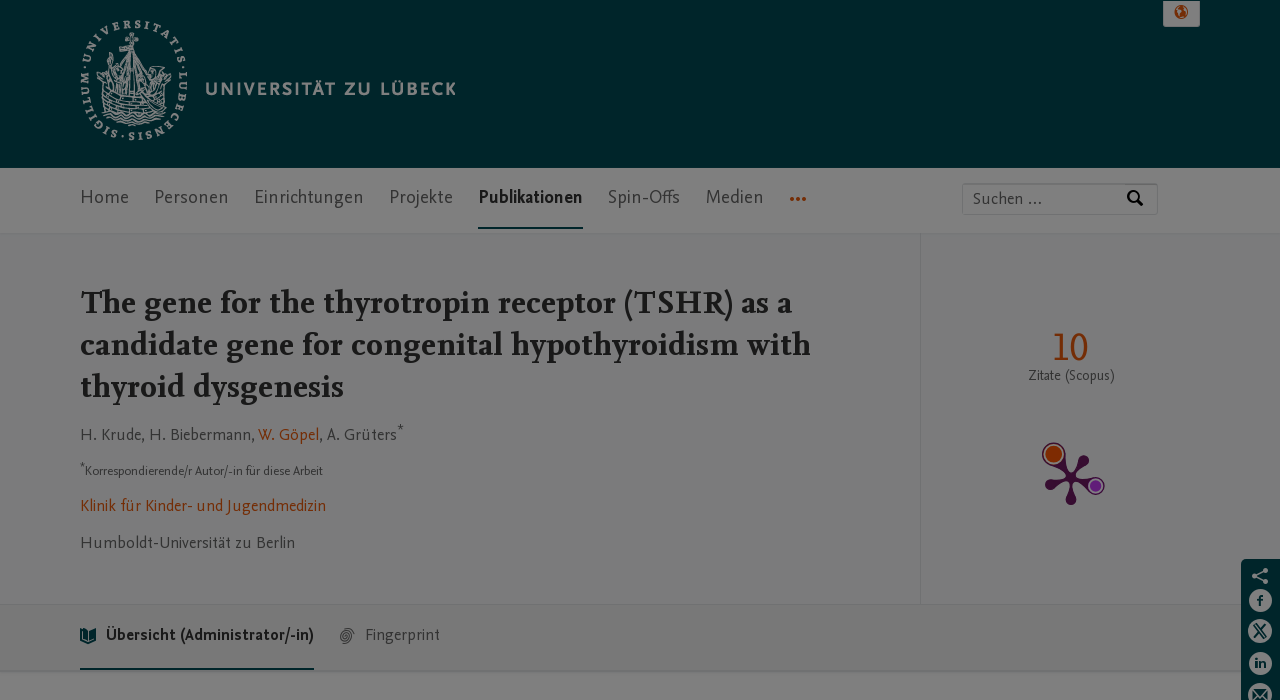Please specify the bounding box coordinates of the region to click in order to perform the following instruction: "contact via email".

None